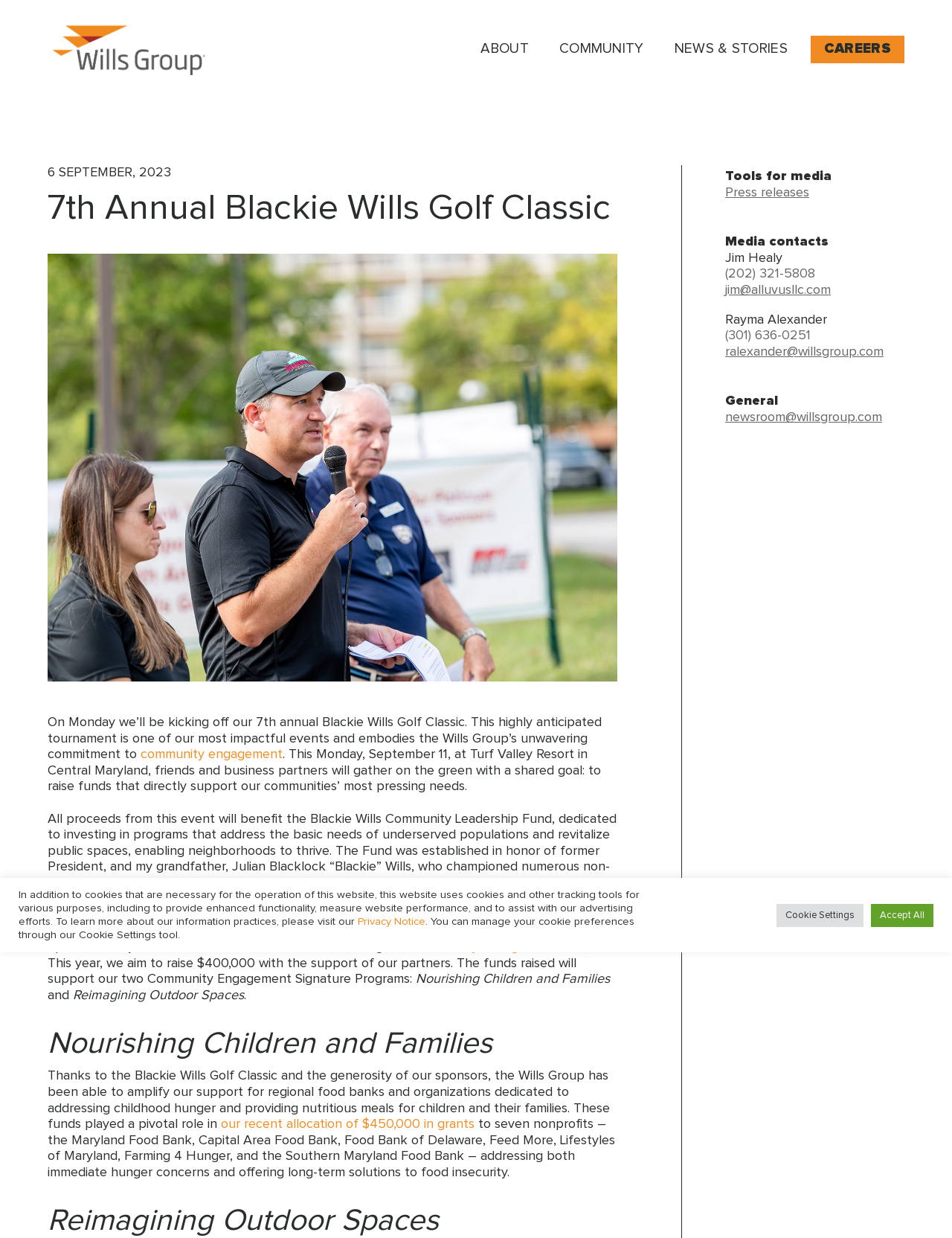Where will the 7th annual Blackie Wills Golf Classic take place?
Answer the question with a single word or phrase derived from the image.

Turf Valley Resort in Central Maryland